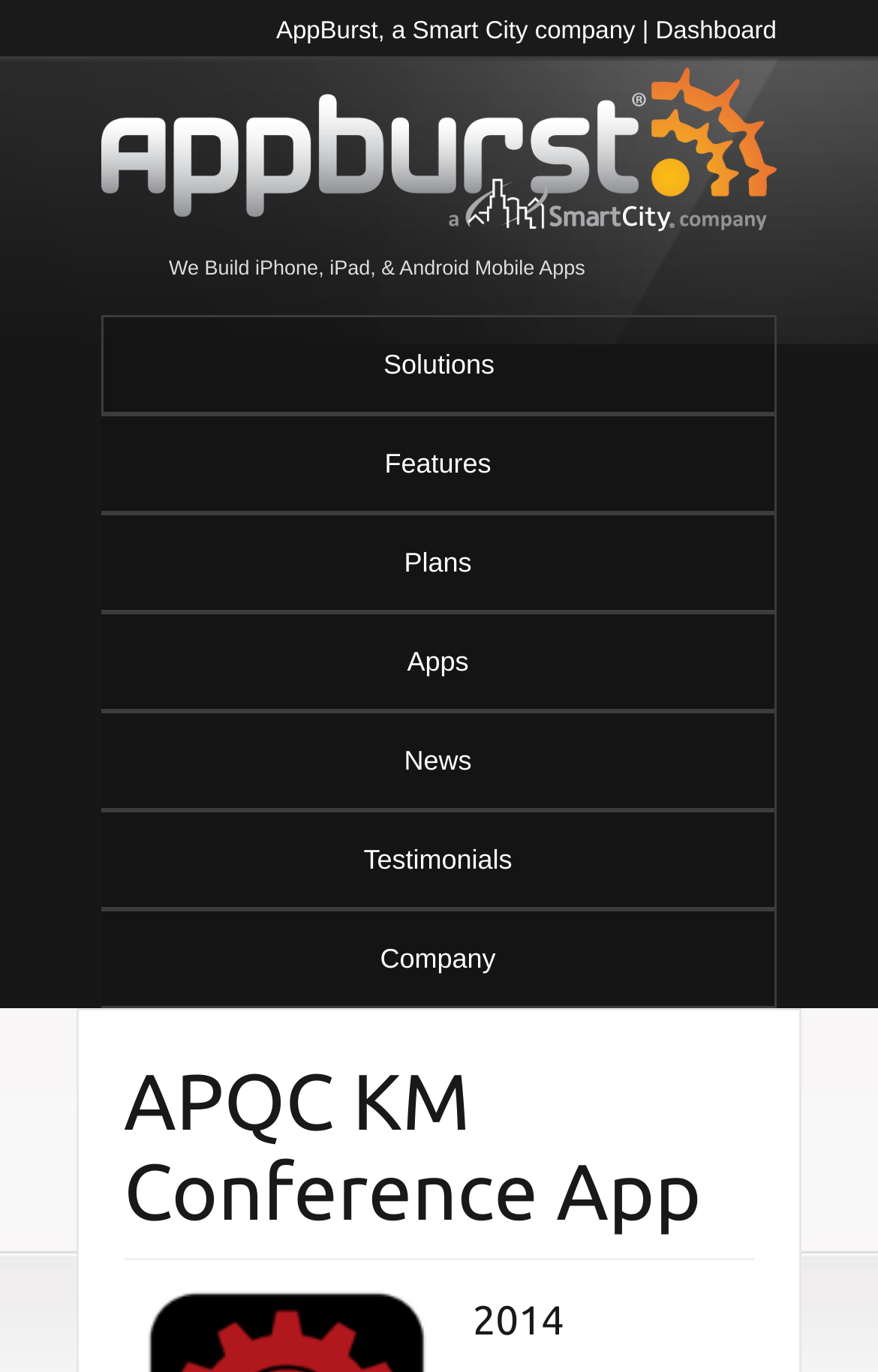What is the tagline of the company?
Can you give a detailed and elaborate answer to the question?

Below the logo, I see a static text that reads 'We Build iPhone, iPad, & Android Mobile Apps', which appears to be the tagline of the company.